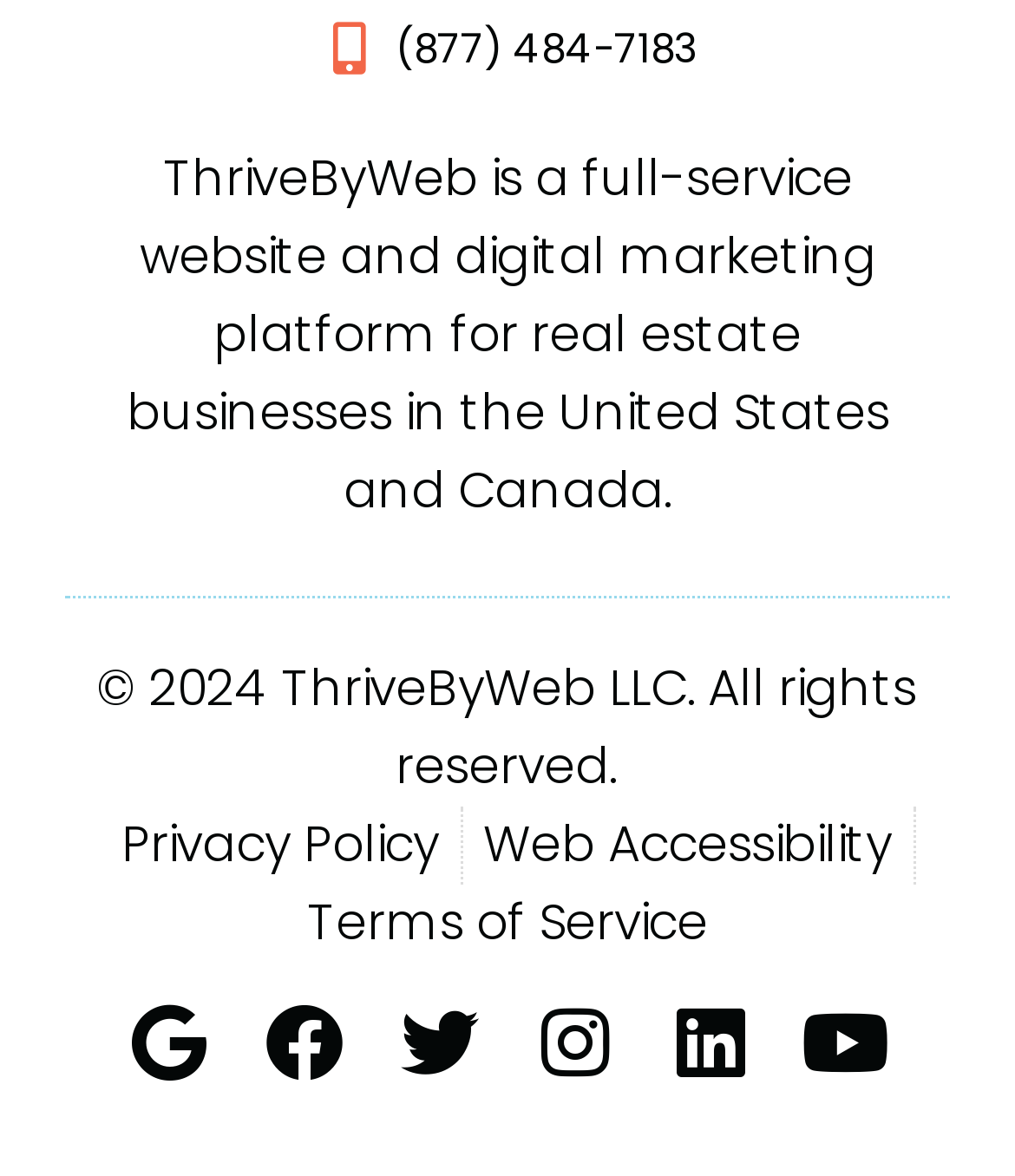Could you provide the bounding box coordinates for the portion of the screen to click to complete this instruction: "Watch videos on Youtube"?

[0.779, 0.84, 0.887, 0.933]